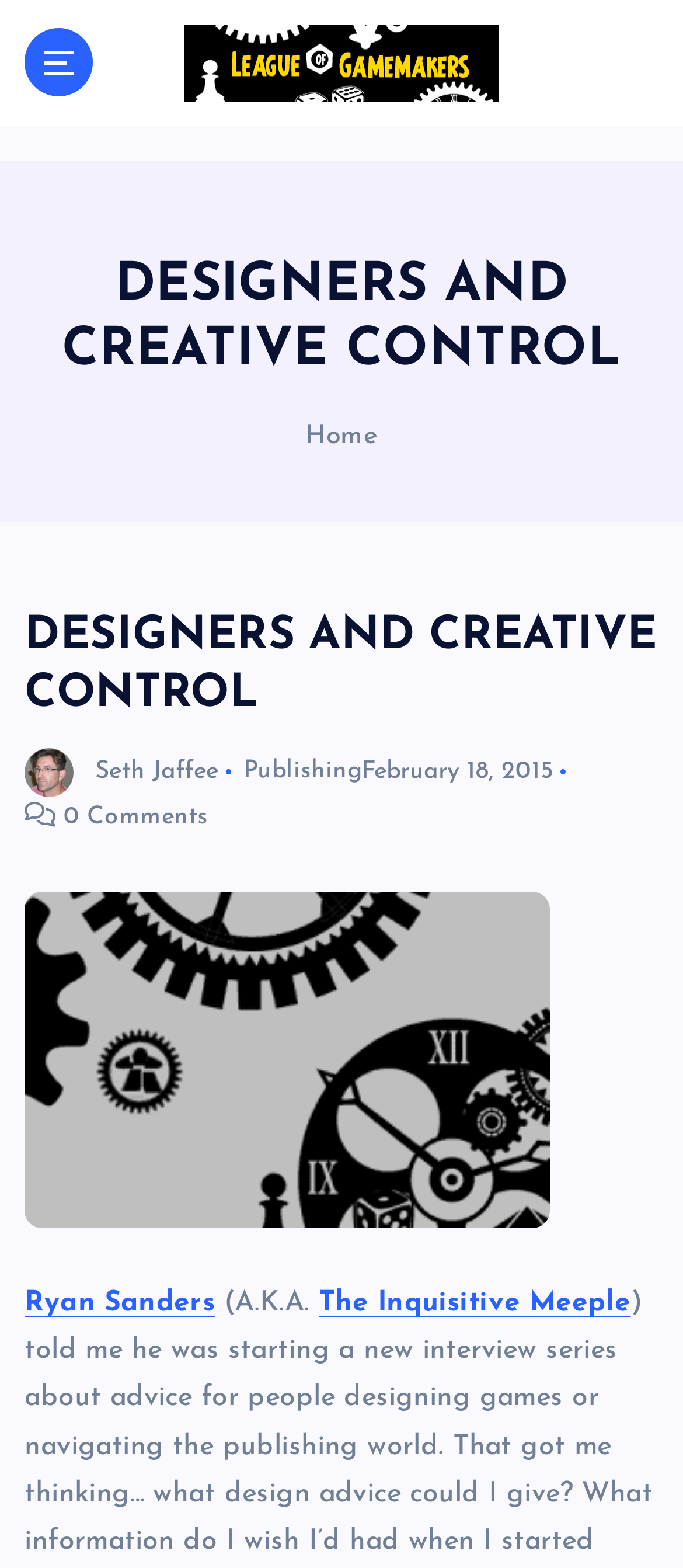Please answer the following question using a single word or phrase: 
Who is the author of the article?

Seth Jaffee